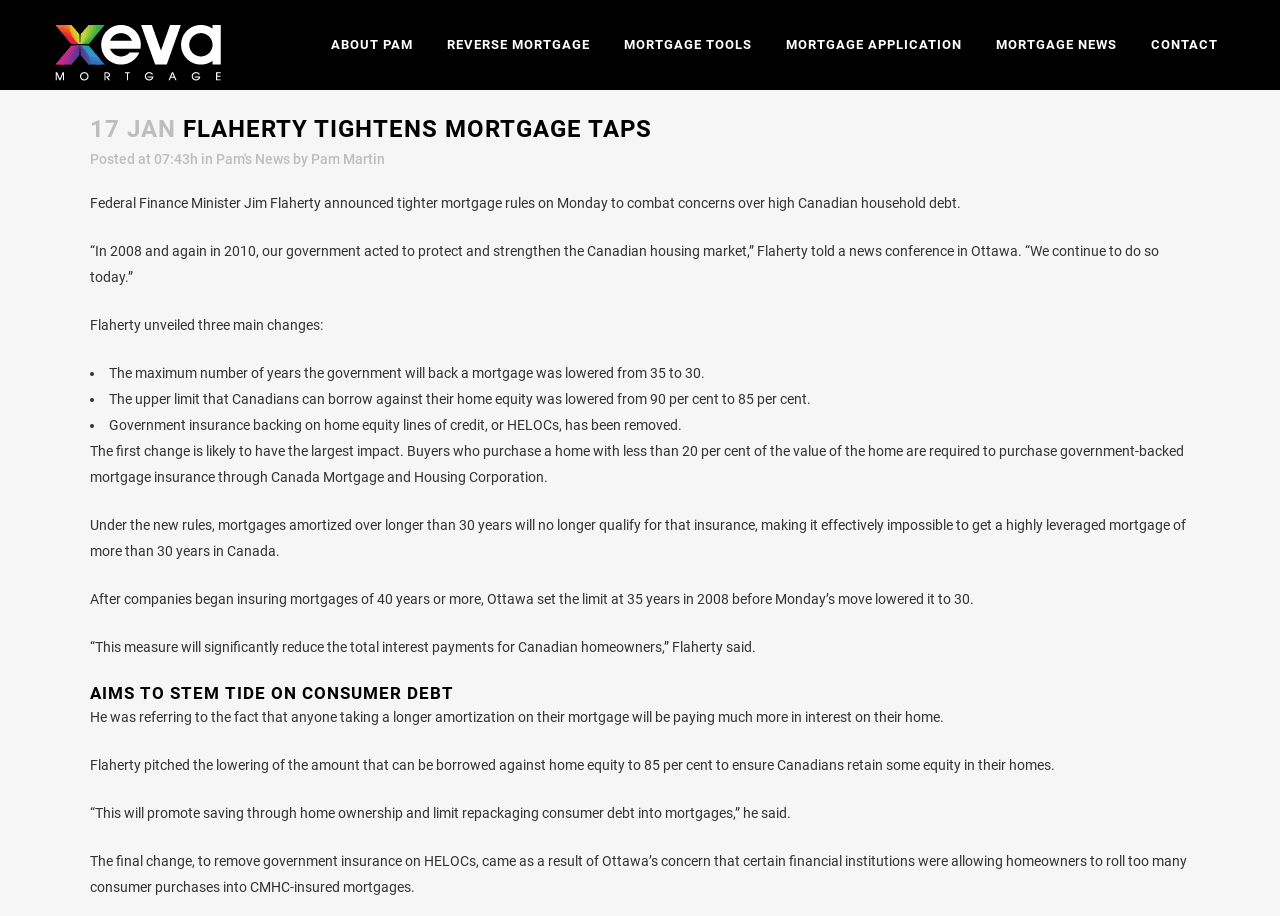Locate the bounding box coordinates of the area to click to fulfill this instruction: "Click Pam Martin". The bounding box should be presented as four float numbers between 0 and 1, in the order [left, top, right, bottom].

[0.243, 0.165, 0.301, 0.183]